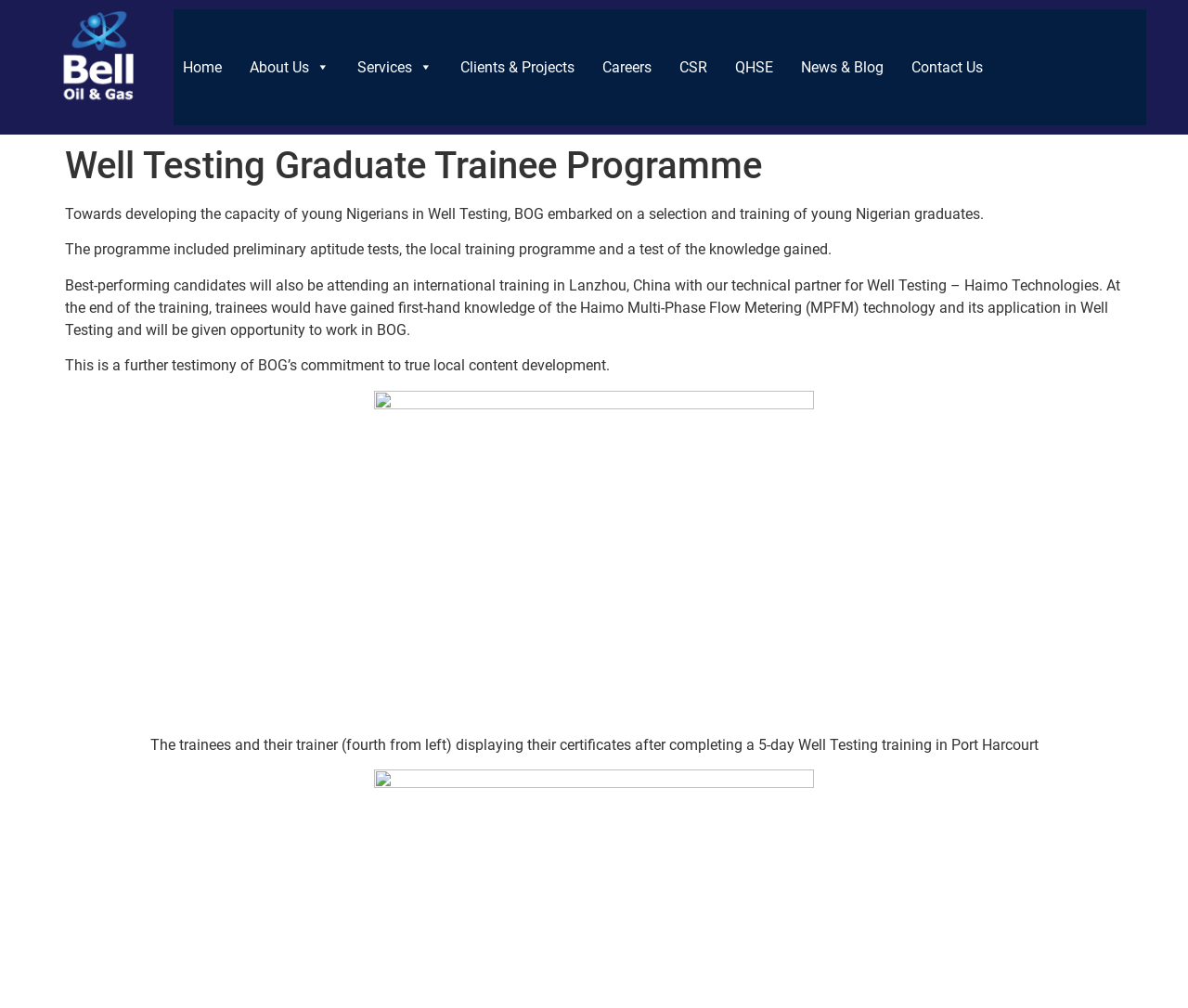Identify the bounding box coordinates of the element to click to follow this instruction: 'Click the Home link'. Ensure the coordinates are four float values between 0 and 1, provided as [left, top, right, bottom].

[0.146, 0.009, 0.195, 0.124]